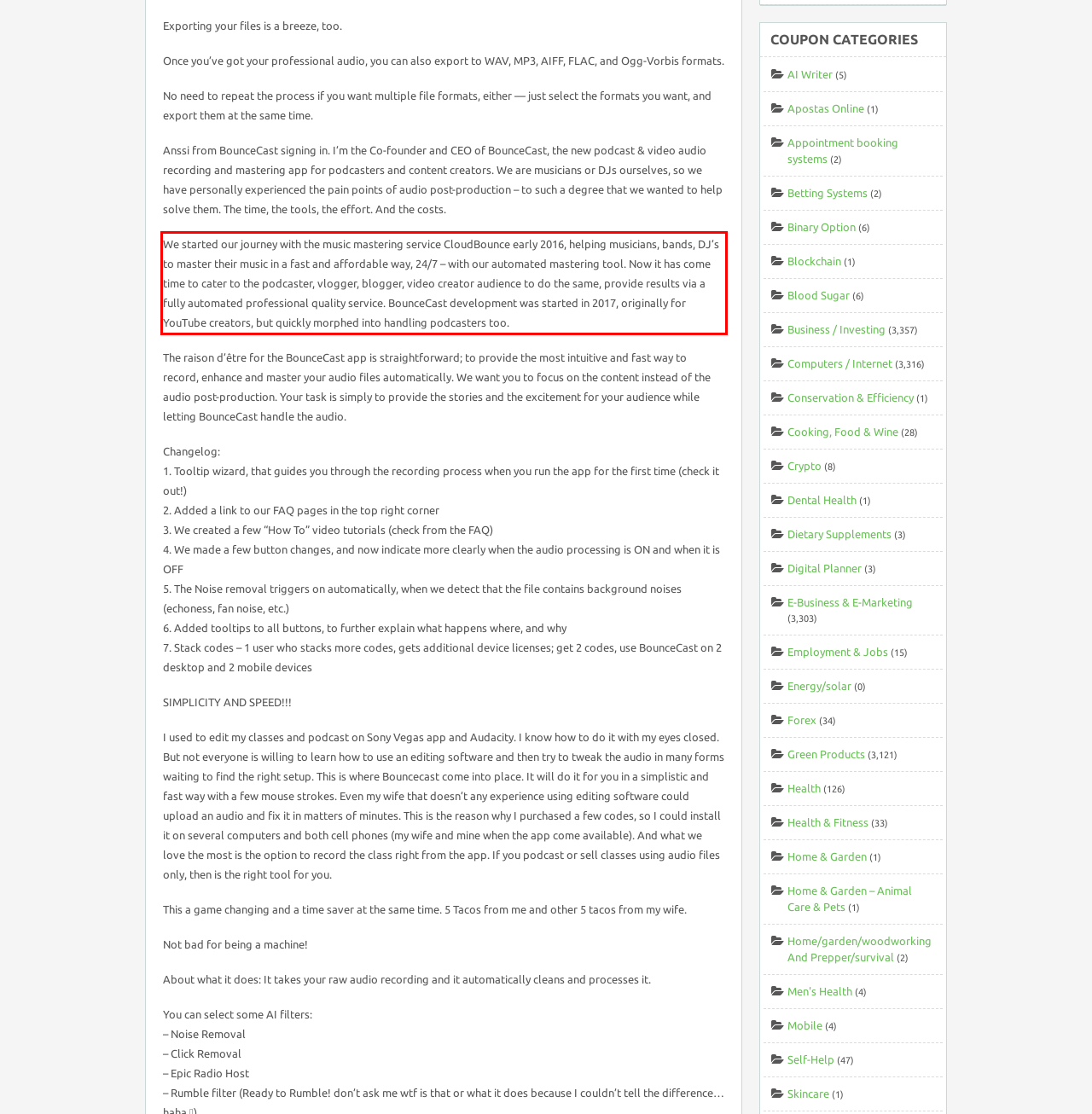Please look at the screenshot provided and find the red bounding box. Extract the text content contained within this bounding box.

We started our journey with the music mastering service CloudBounce early 2016, helping musicians, bands, DJ’s to master their music in a fast and affordable way, 24/7 – with our automated mastering tool. Now it has come time to cater to the podcaster, vlogger, blogger, video creator audience to do the same, provide results via a fully automated professional quality service. BounceCast development was started in 2017, originally for YouTube creators, but quickly morphed into handling podcasters too.